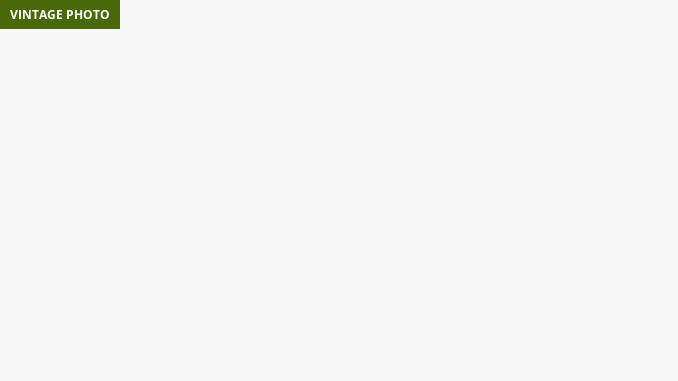Give a one-word or short-phrase answer to the following question: 
What is the purpose of the image?

placeholder